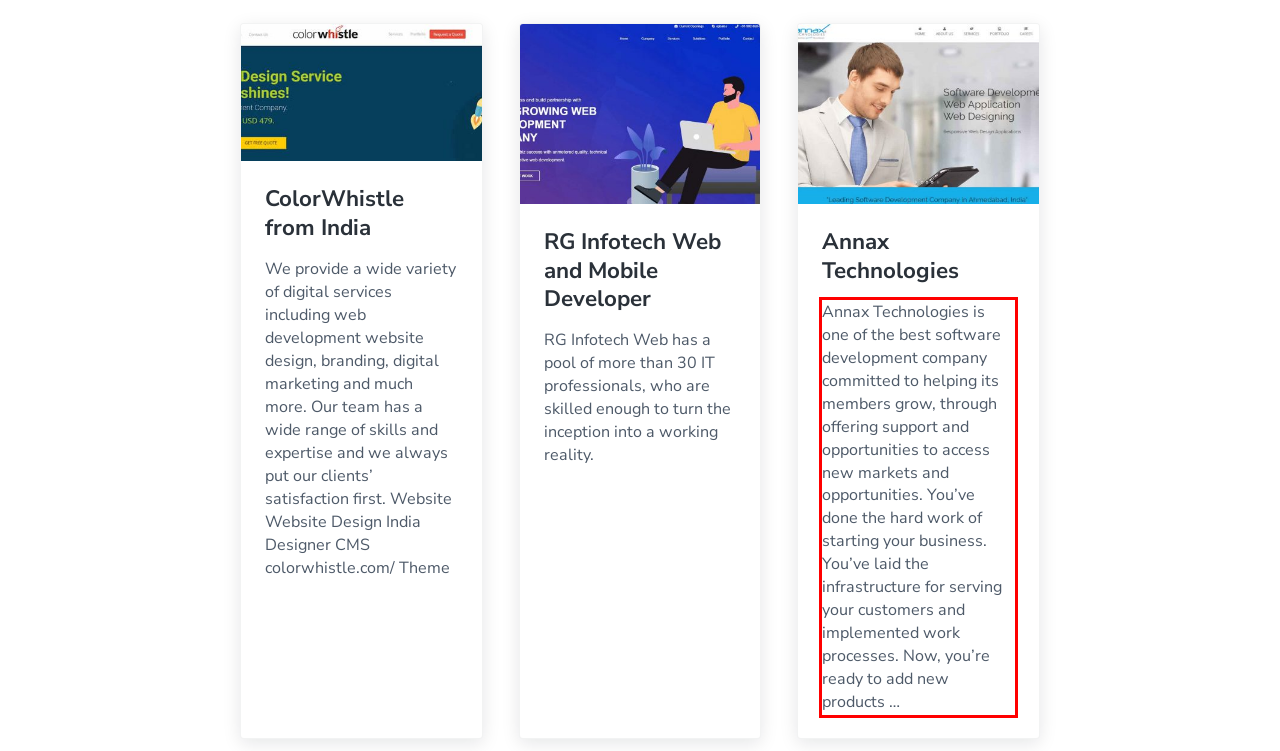Inspect the webpage screenshot that has a red bounding box and use OCR technology to read and display the text inside the red bounding box.

Annax Technologies is one of the best software development company committed to helping its members grow, through offering support and opportunities to access new markets and opportunities. You’ve done the hard work of starting your business. You’ve laid the infrastructure for serving your customers and implemented work processes. Now, you’re ready to add new products …